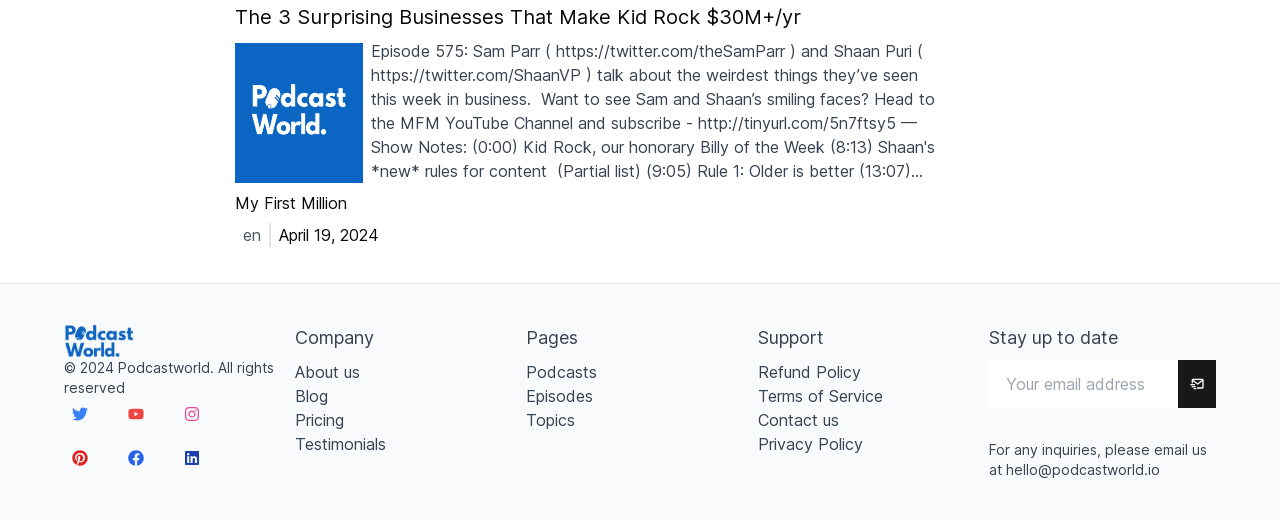Determine the bounding box coordinates of the clickable area required to perform the following instruction: "Open the Twitter page". The coordinates should be represented as four float numbers between 0 and 1: [left, top, right, bottom].

[0.05, 0.764, 0.075, 0.826]